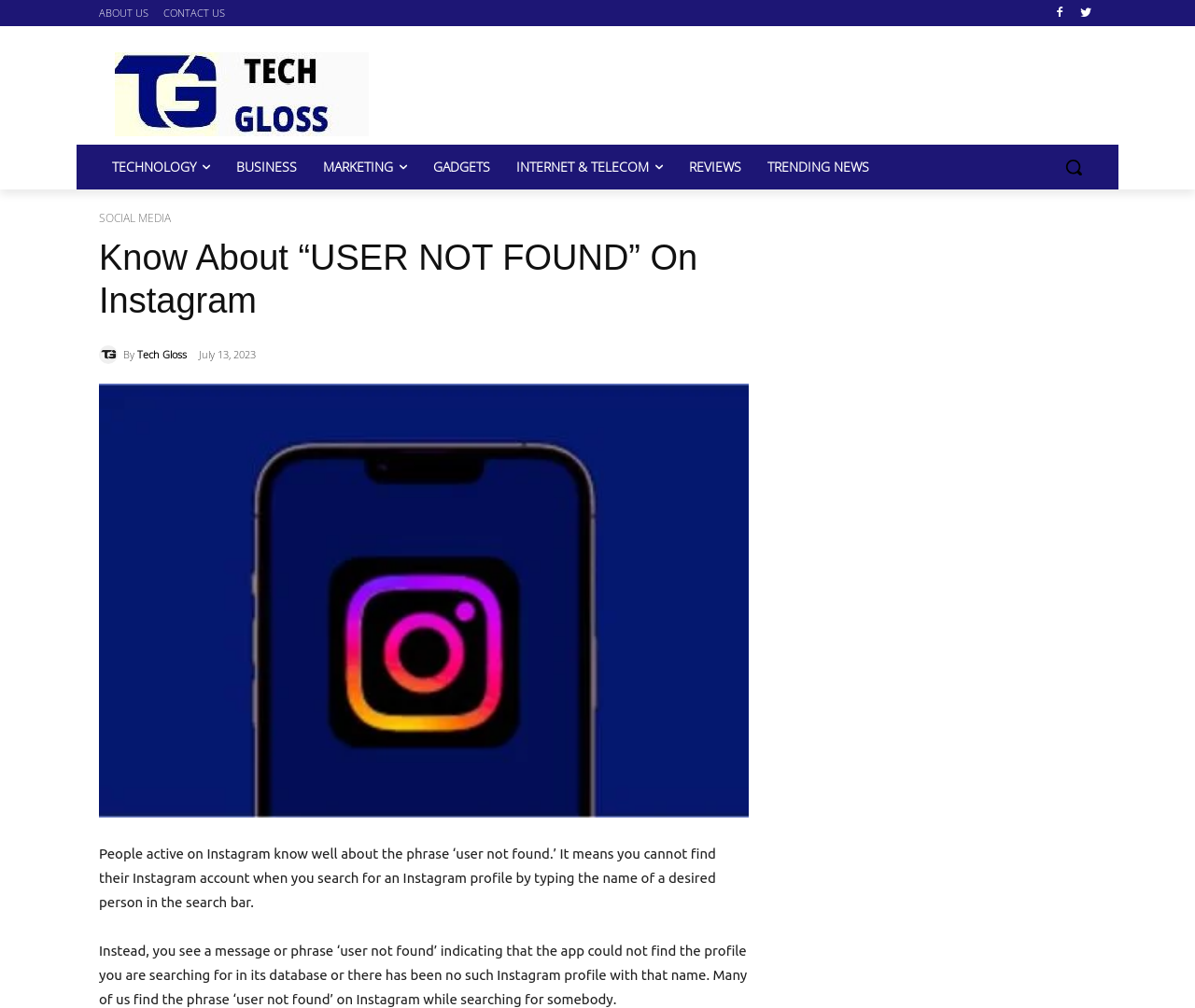Identify the bounding box coordinates of the region I need to click to complete this instruction: "Submit a message with your comments and questions".

None